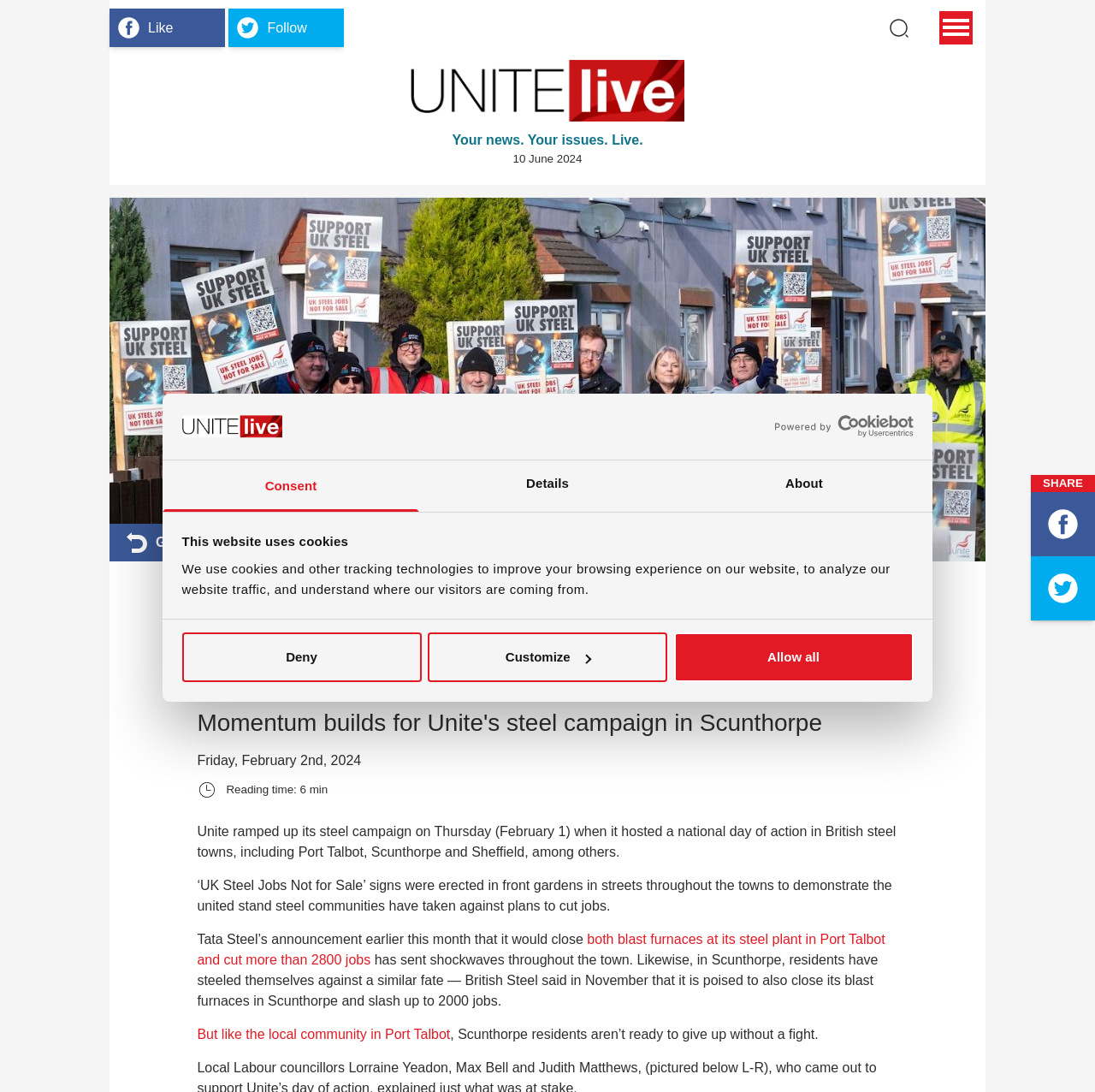Locate the bounding box coordinates of the clickable region necessary to complete the following instruction: "Click the Facebook link". Provide the coordinates in the format of four float numbers between 0 and 1, i.e., [left, top, right, bottom].

[0.1, 0.008, 0.205, 0.043]